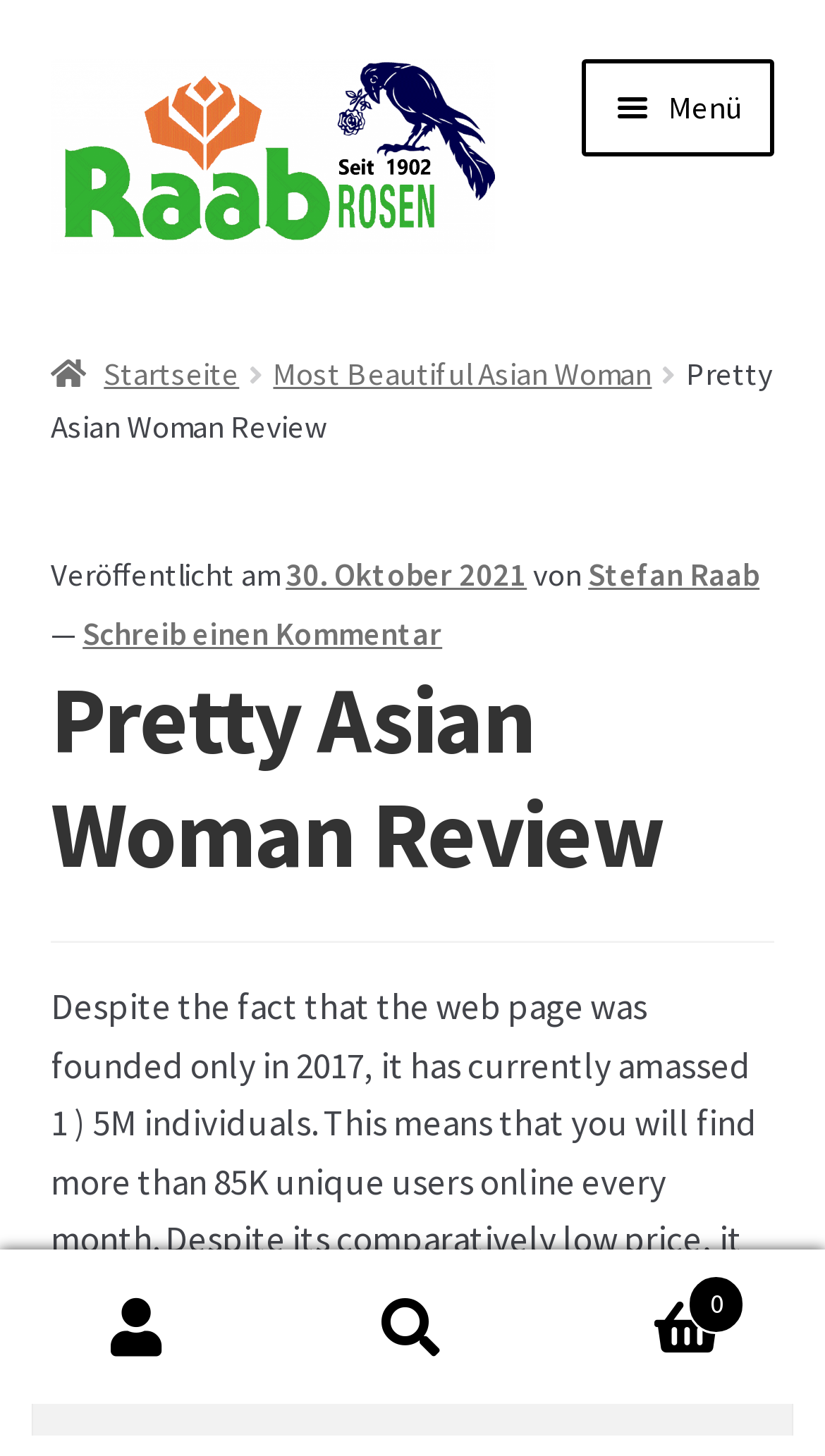Give a comprehensive overview of the webpage, including key elements.

This webpage is a review page for "Pretty Asian Woman" on a website called Raab Rosen. At the top left corner, there are two links, "Zur Navigation springen" and "Zum Inhalt springen", which are likely accessibility features. Next to them is the website's logo, an image with the text "Raab Rosen". 

On the top right corner, there is a navigation menu with several links, including "Startseite", "AGB", "Beet- und Balkonbepflanzung", and others. Below this menu, there is a secondary navigation menu with links like "Startseite" and "Most Beautiful Asian Woman". 

The main content of the page is a review article titled "Pretty Asian Woman Review", which is written by Stefan Raab and published on October 30, 2021. The article has a heading and a brief description, followed by a link to write a comment. 

At the bottom of the page, there are three links: "Mein Konto", "Suche", and "Warenkorb 0". The "Suche" link leads to a search bar with a button to submit the search query.